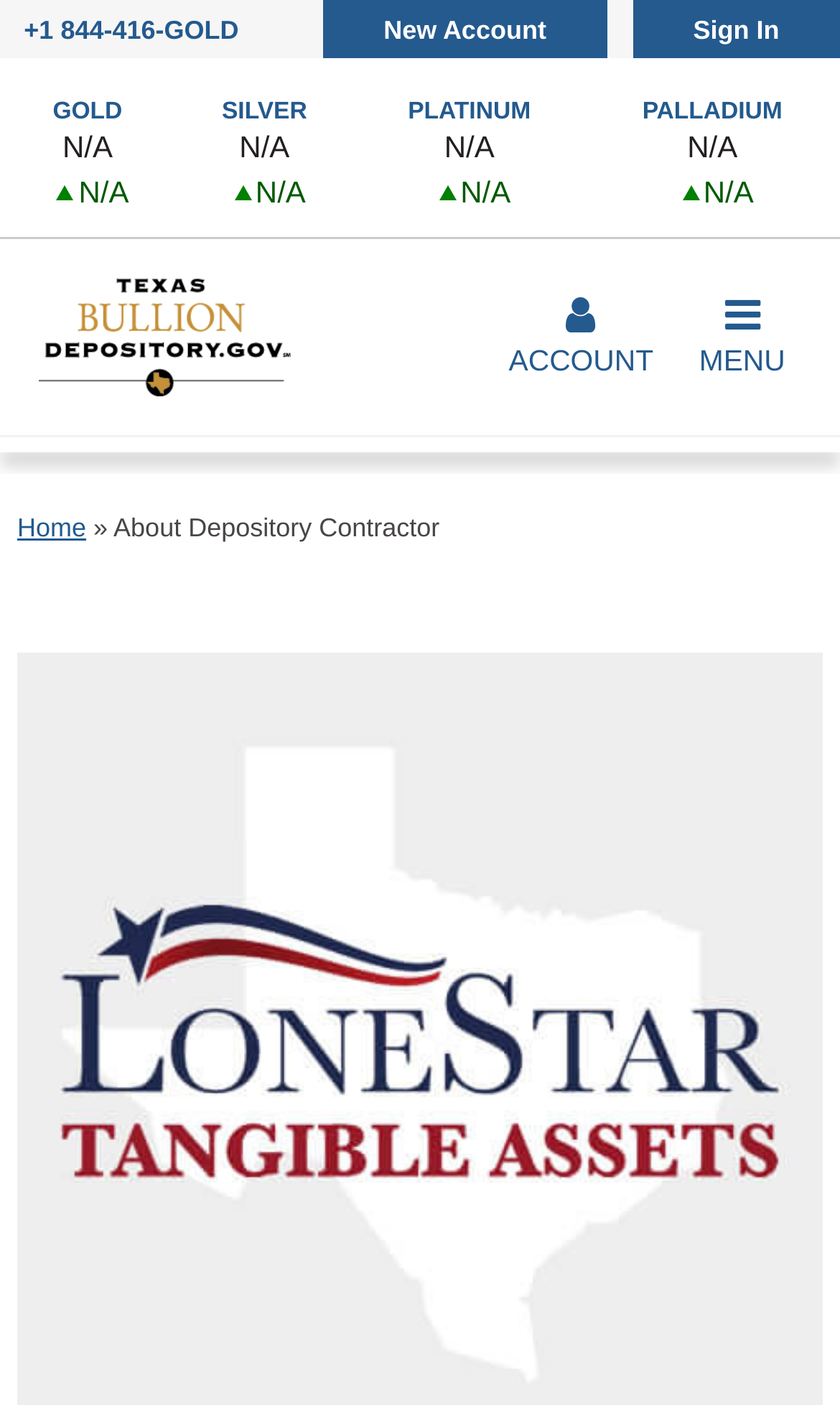Please look at the image and answer the question with a detailed explanation: What is the icon next to the 'ACCOUNT' link?

The icon next to the 'ACCOUNT' link is a Unicode character 'uf007', which is a common icon used to represent an account or user profile.